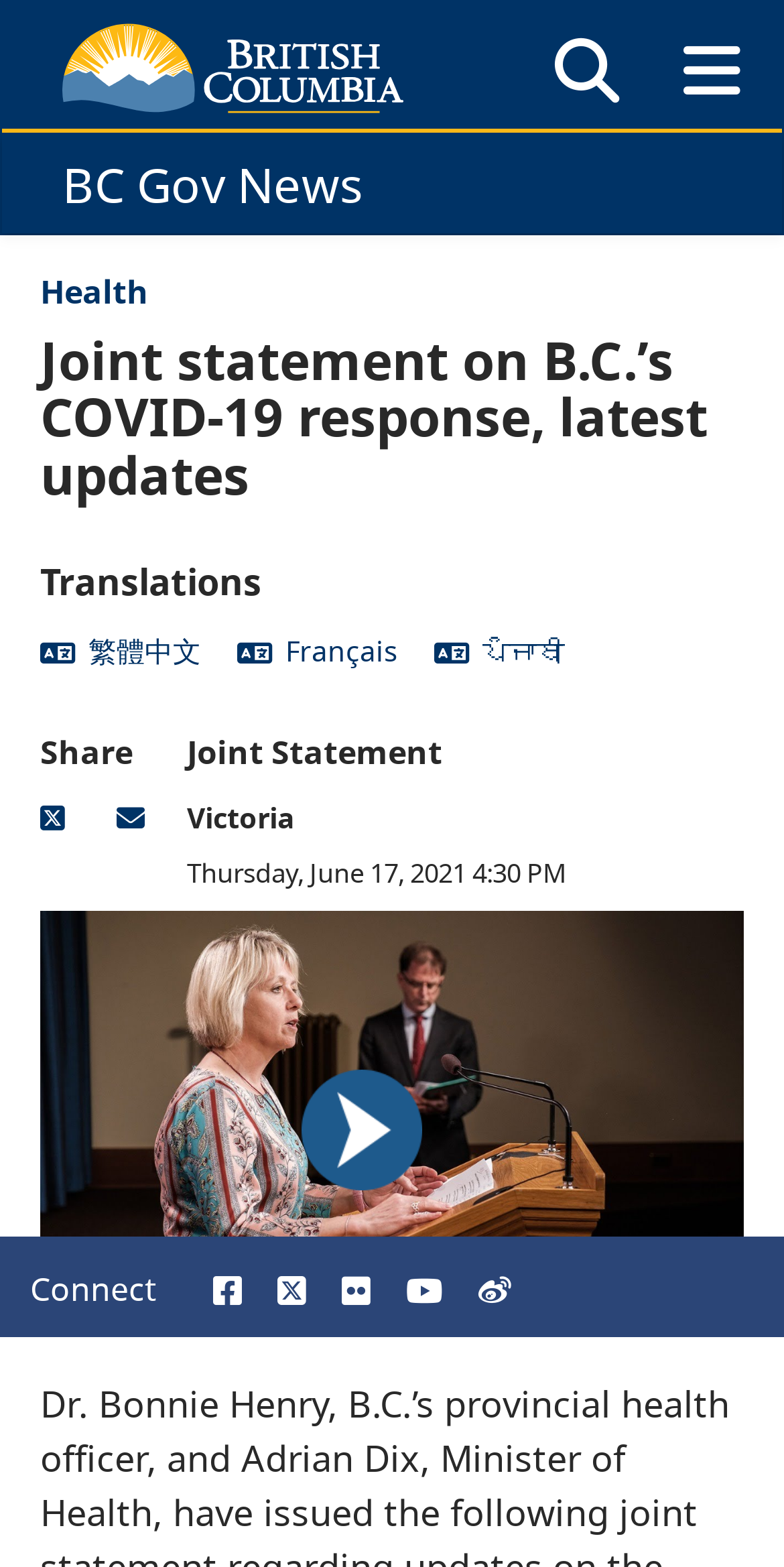From the webpage screenshot, predict the bounding box of the UI element that matches this description: "繁體中文".

[0.051, 0.403, 0.256, 0.428]